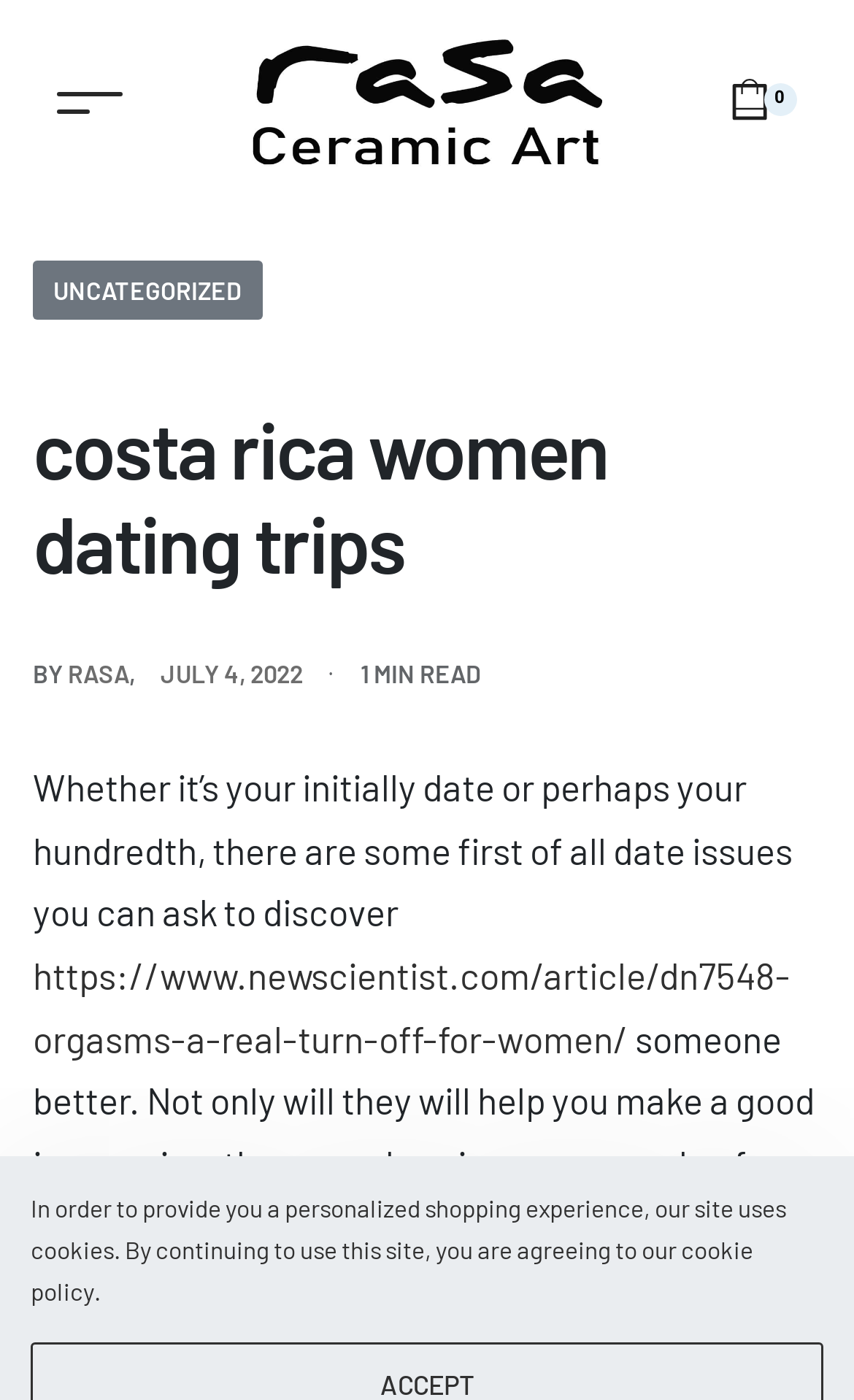Answer with a single word or phrase: 
What is the purpose of the cookies on the site?

Personalized shopping experience